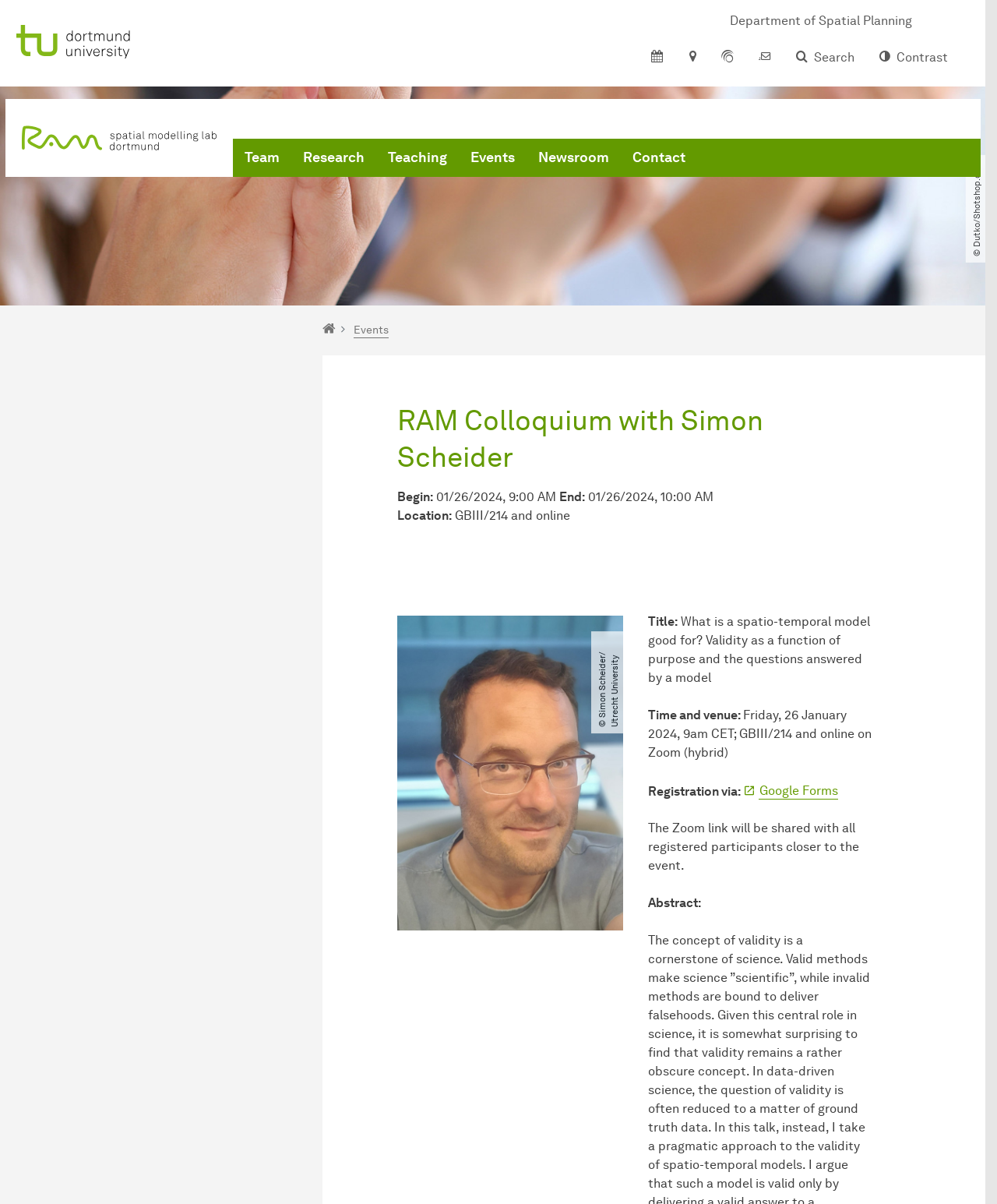Please specify the coordinates of the bounding box for the element that should be clicked to carry out this instruction: "Register for the event via Google Forms". The coordinates must be four float numbers between 0 and 1, formatted as [left, top, right, bottom].

[0.745, 0.651, 0.841, 0.664]